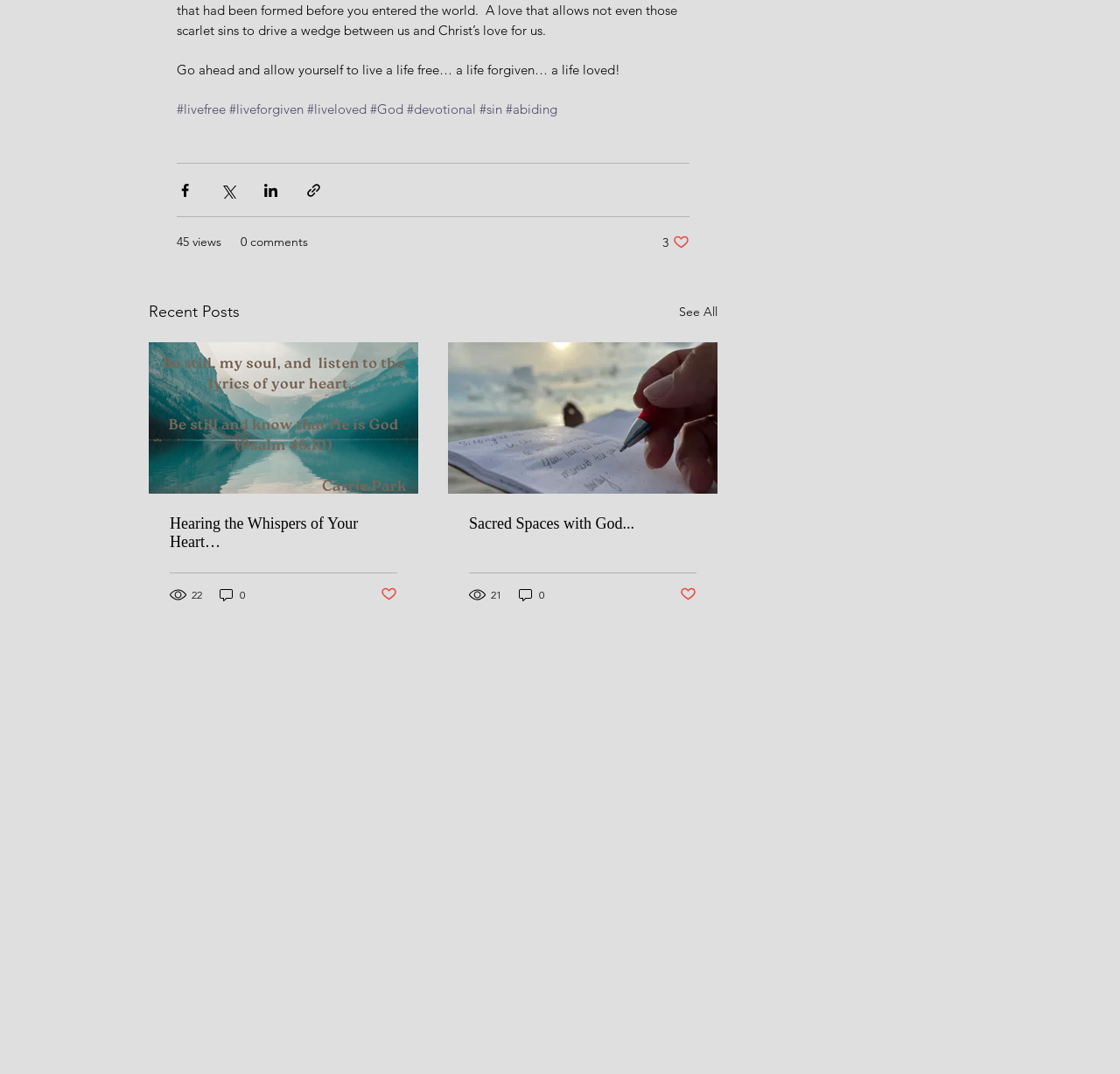Please locate the UI element described by "Sacred Spaces with God..." and provide its bounding box coordinates.

[0.419, 0.479, 0.622, 0.497]